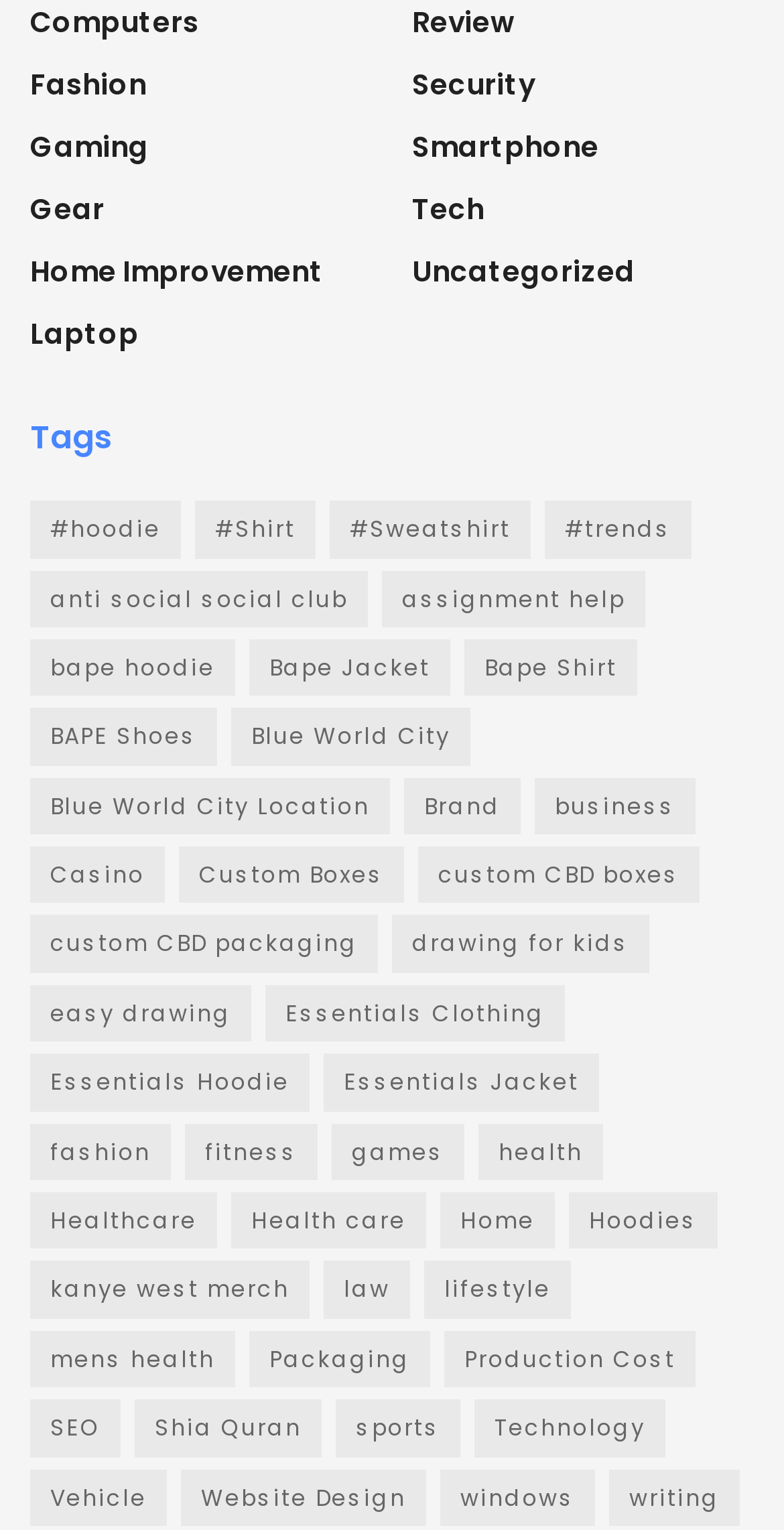Specify the bounding box coordinates (top-left x, top-left y, bottom-right x, bottom-right y) of the UI element in the screenshot that matches this description: Blue World City Location

[0.038, 0.508, 0.497, 0.545]